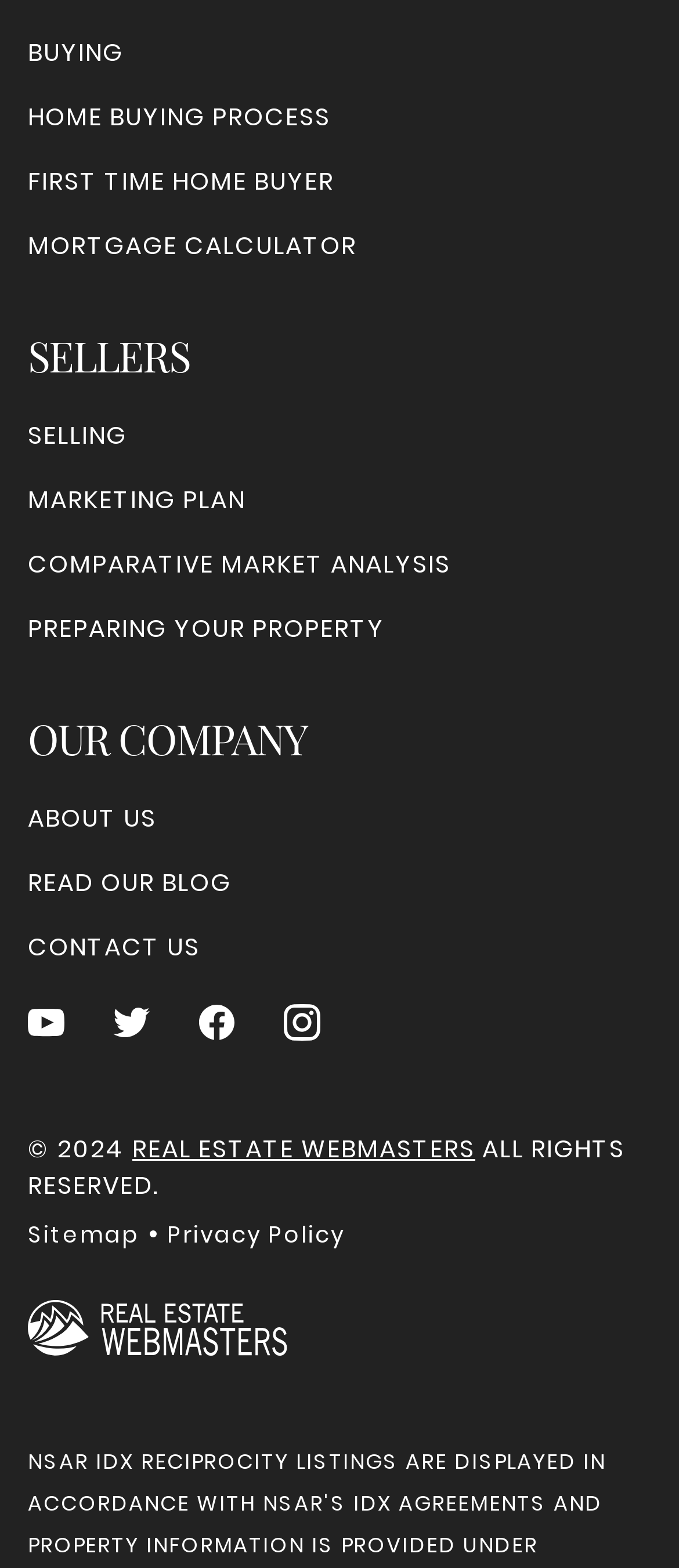Please find the bounding box coordinates of the element that you should click to achieve the following instruction: "Read the company blog". The coordinates should be presented as four float numbers between 0 and 1: [left, top, right, bottom].

[0.041, 0.552, 0.341, 0.575]